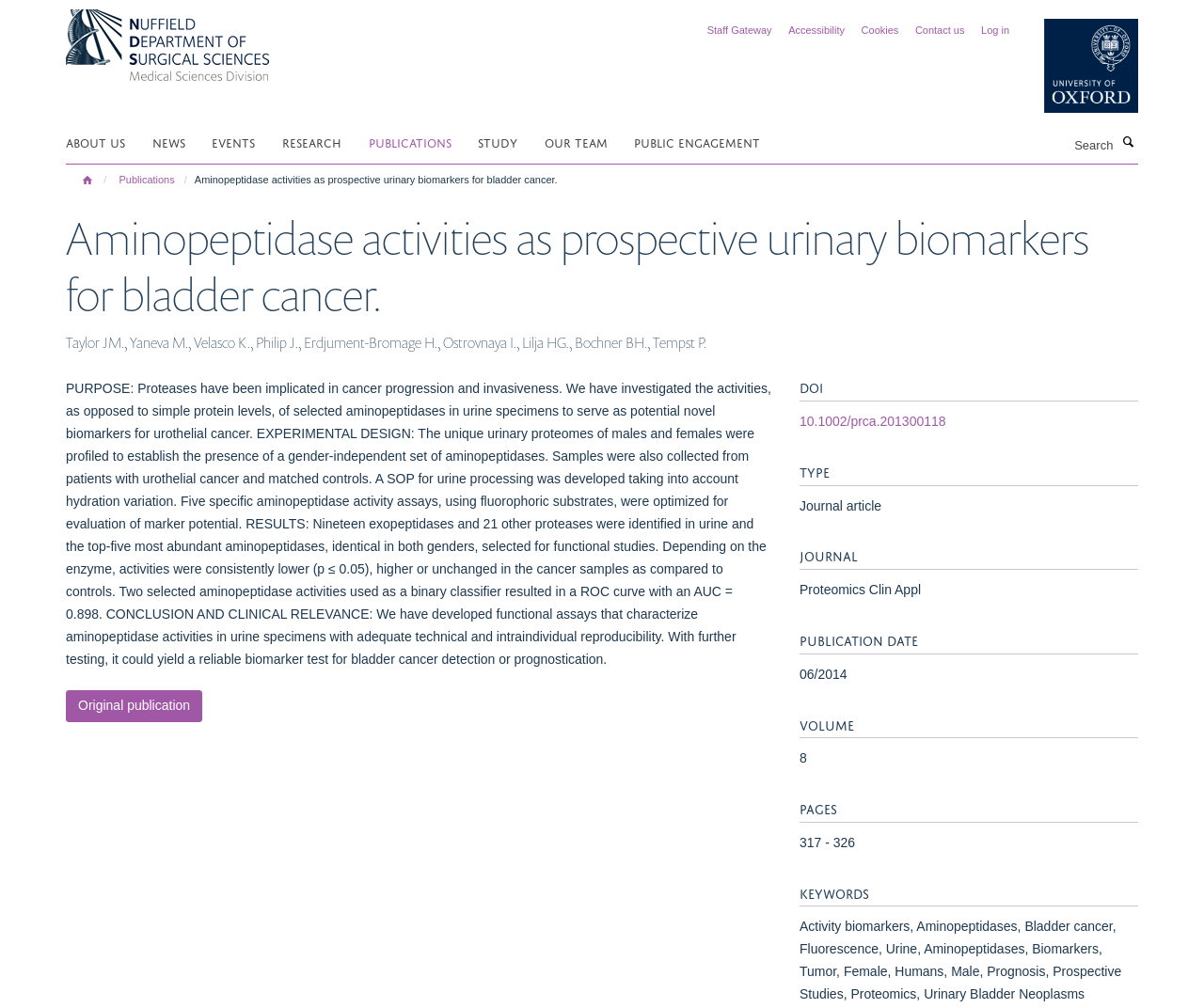Please find the top heading of the webpage and generate its text.

Aminopeptidase activities as prospective urinary biomarkers for bladder cancer.